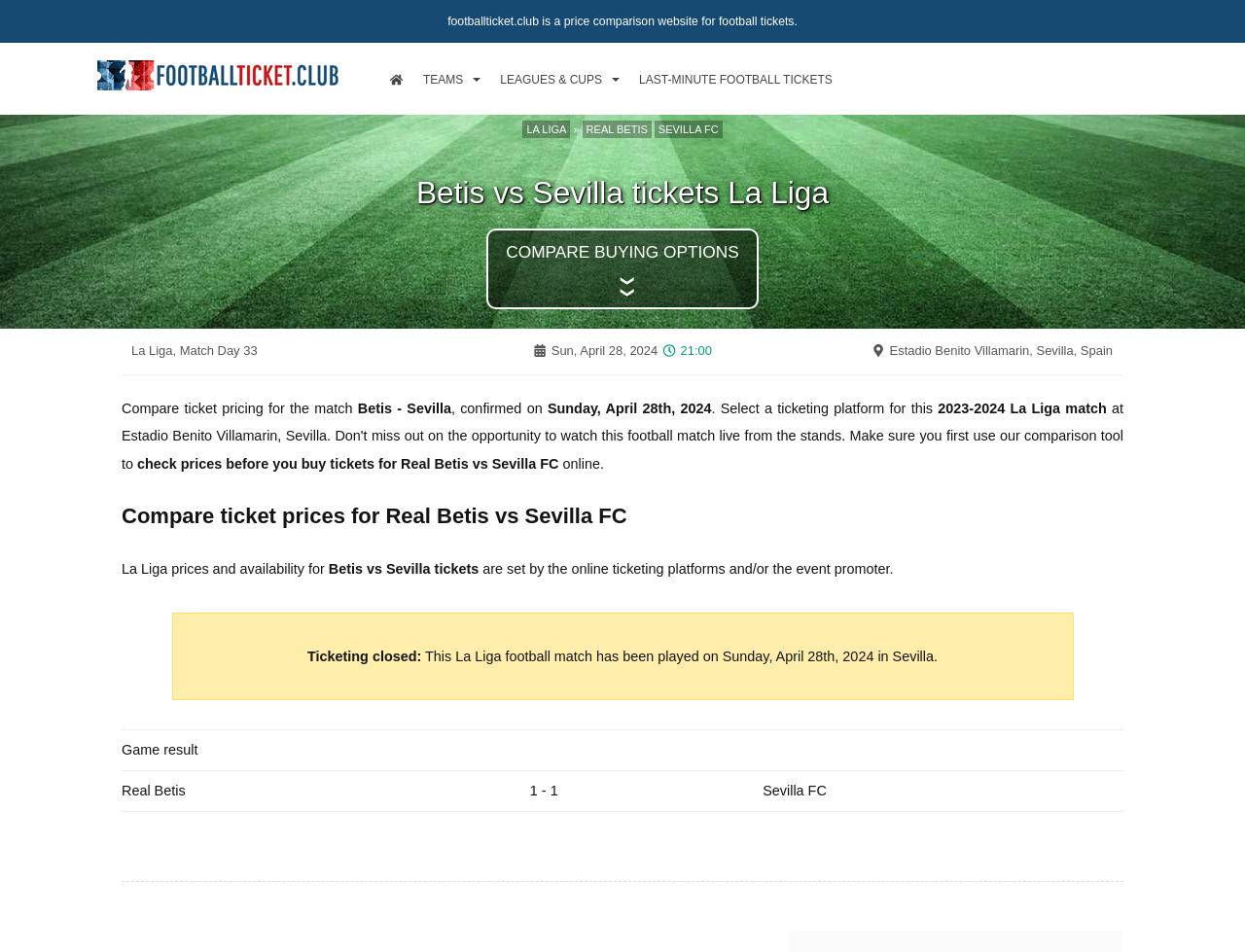Look at the image and give a detailed response to the following question: What is the name of the stadium where the match will take place?

The answer can be found in the webpage's meta description, which states 'Compare and buy La Liga tickets for Real Betis vs Sevilla FC on Sunday, April 28th, 2024 at Estadio Benito Villamarin in Sevilla.'